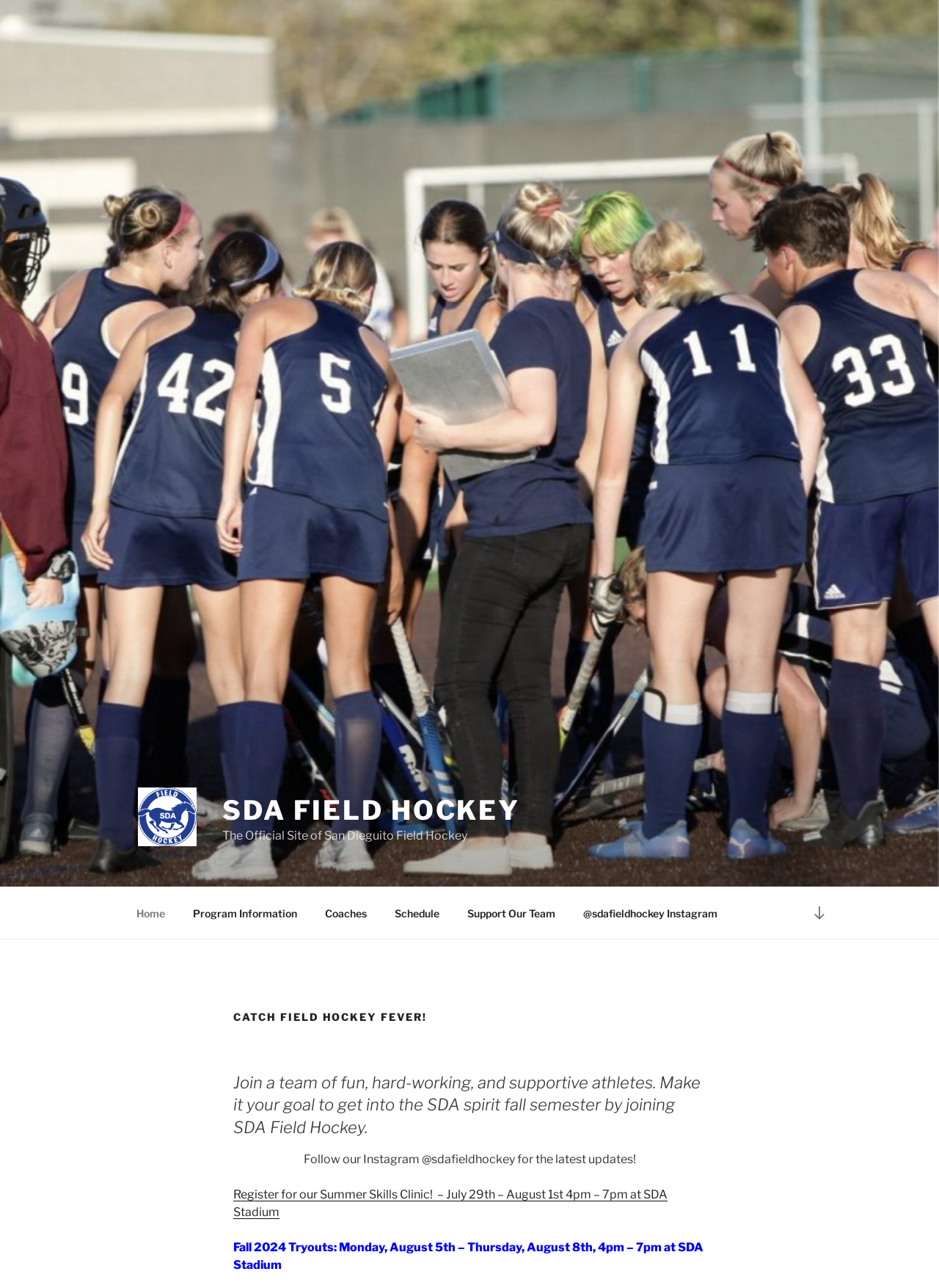Determine the bounding box coordinates (top-left x, top-left y, bottom-right x, bottom-right y) of the UI element described in the following text: title="Submit this to Pinterest"

None